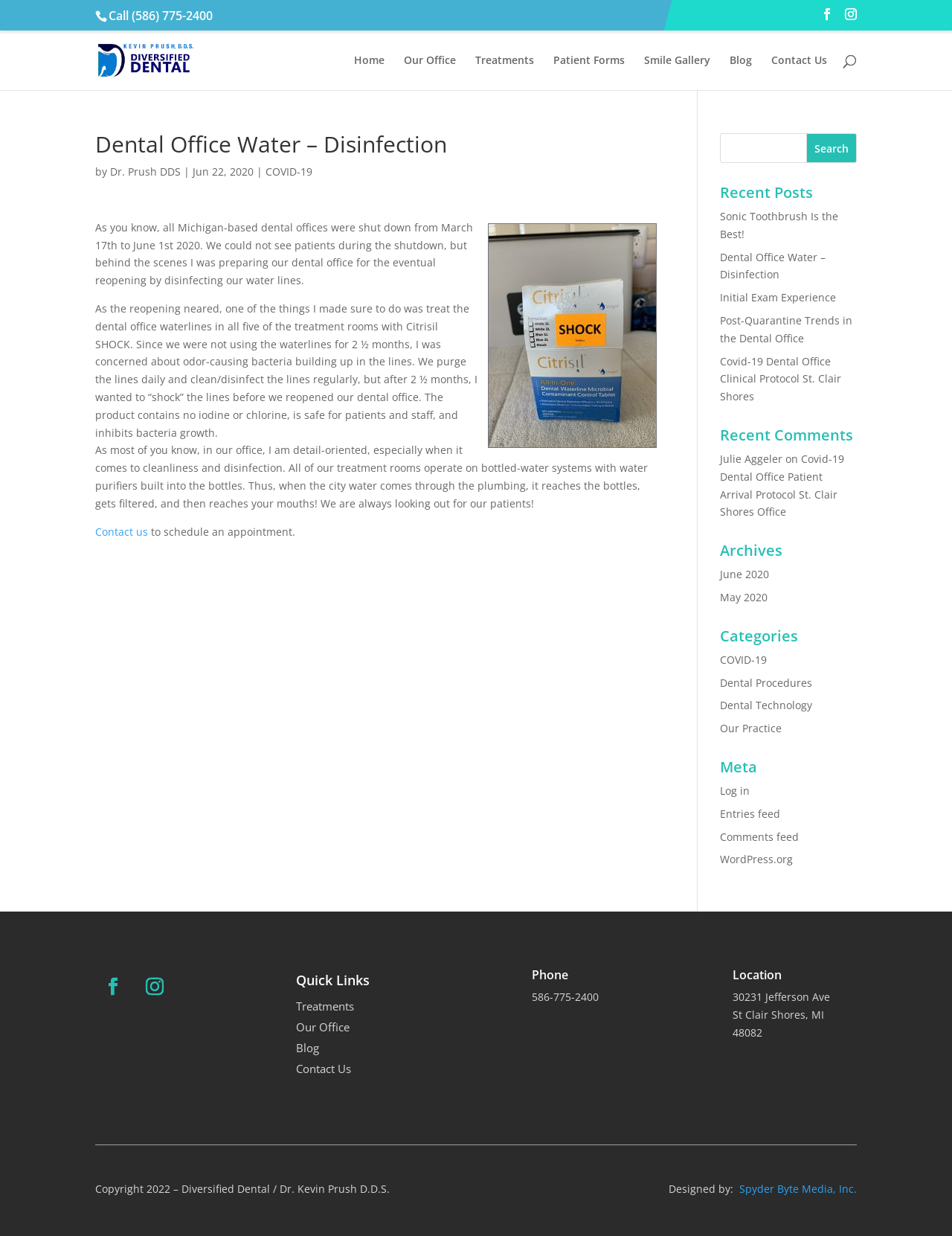Respond to the question with just a single word or phrase: 
What is the phone number to call?

586-775-2400